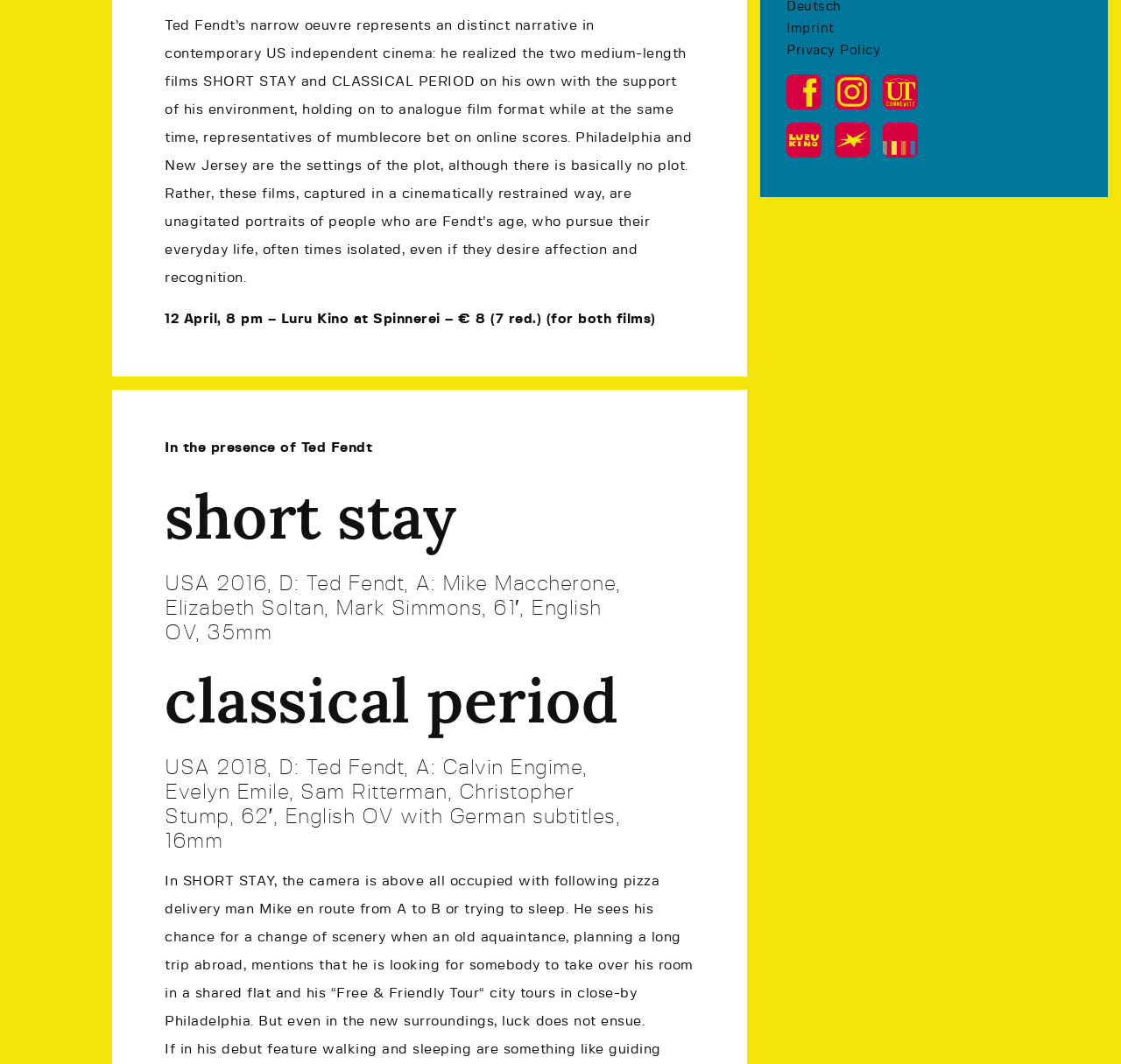Identify the bounding box coordinates for the UI element described as: "alt="Gegenkino @ Facebook"". The coordinates should be provided as four floats between 0 and 1: [left, top, right, bottom].

[0.702, 0.077, 0.733, 0.09]